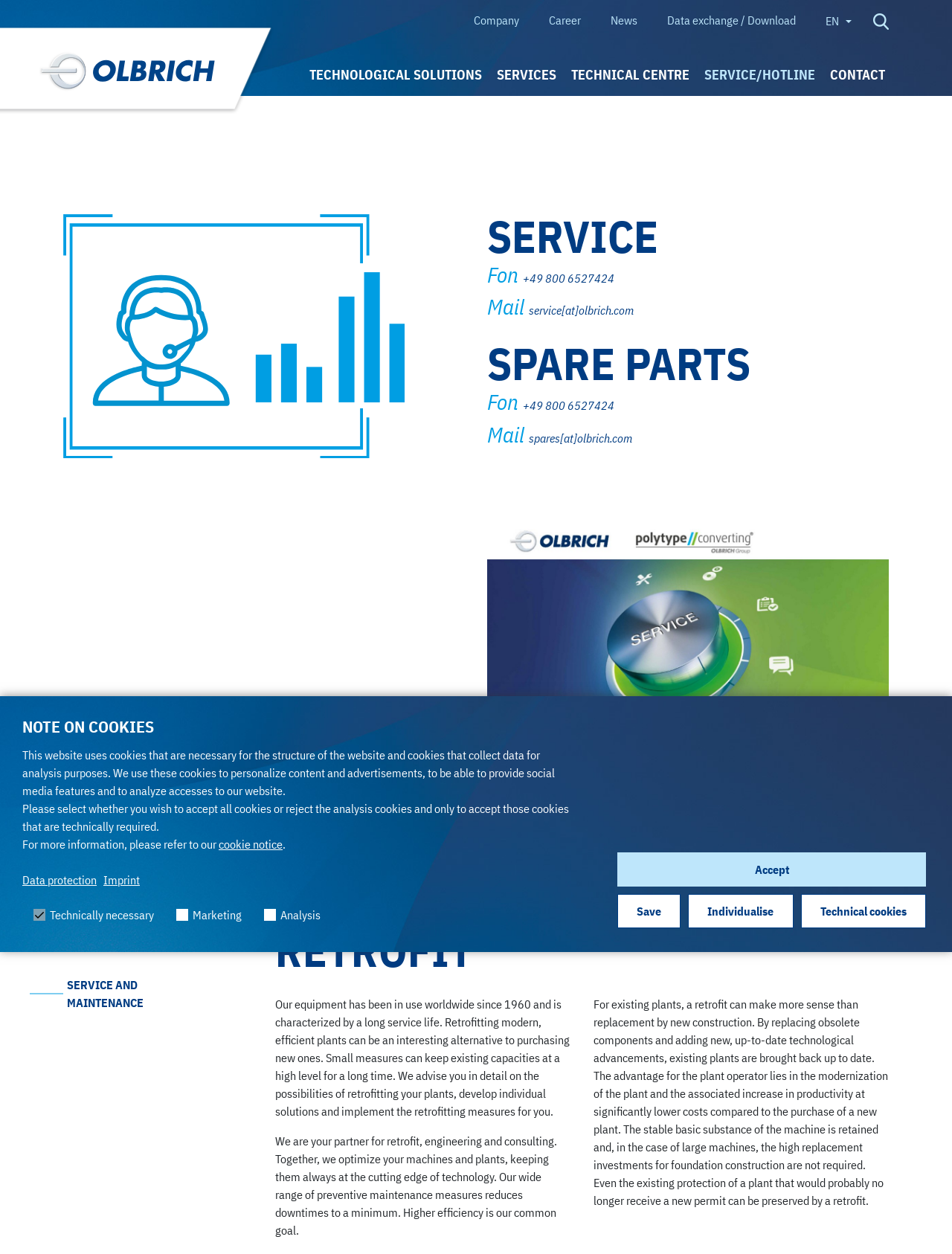Please specify the coordinates of the bounding box for the element that should be clicked to carry out this instruction: "Click the company link". The coordinates must be four float numbers between 0 and 1, formatted as [left, top, right, bottom].

[0.498, 0.01, 0.545, 0.022]